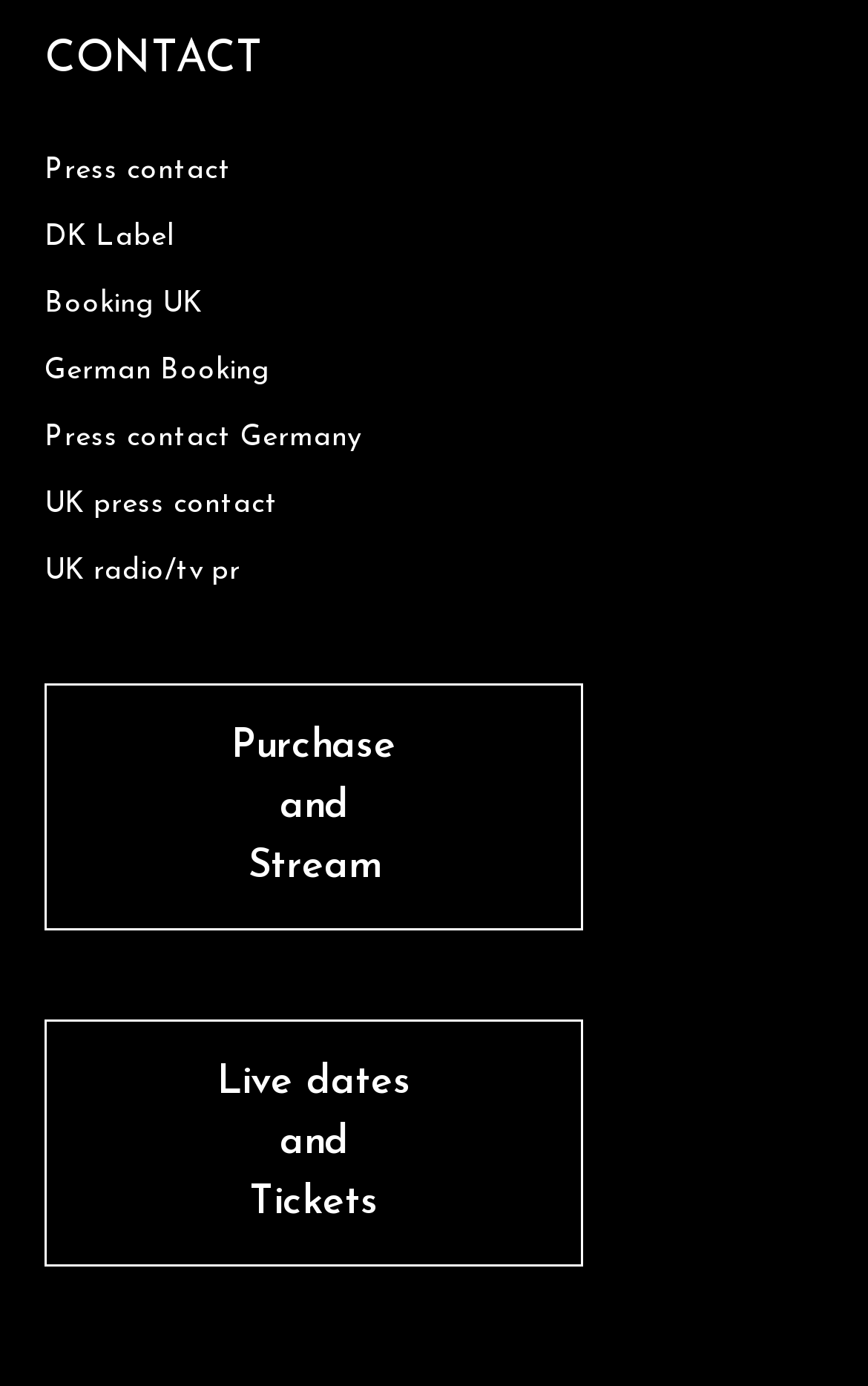Please give a succinct answer using a single word or phrase:
Are there any press contacts for Germany?

Yes